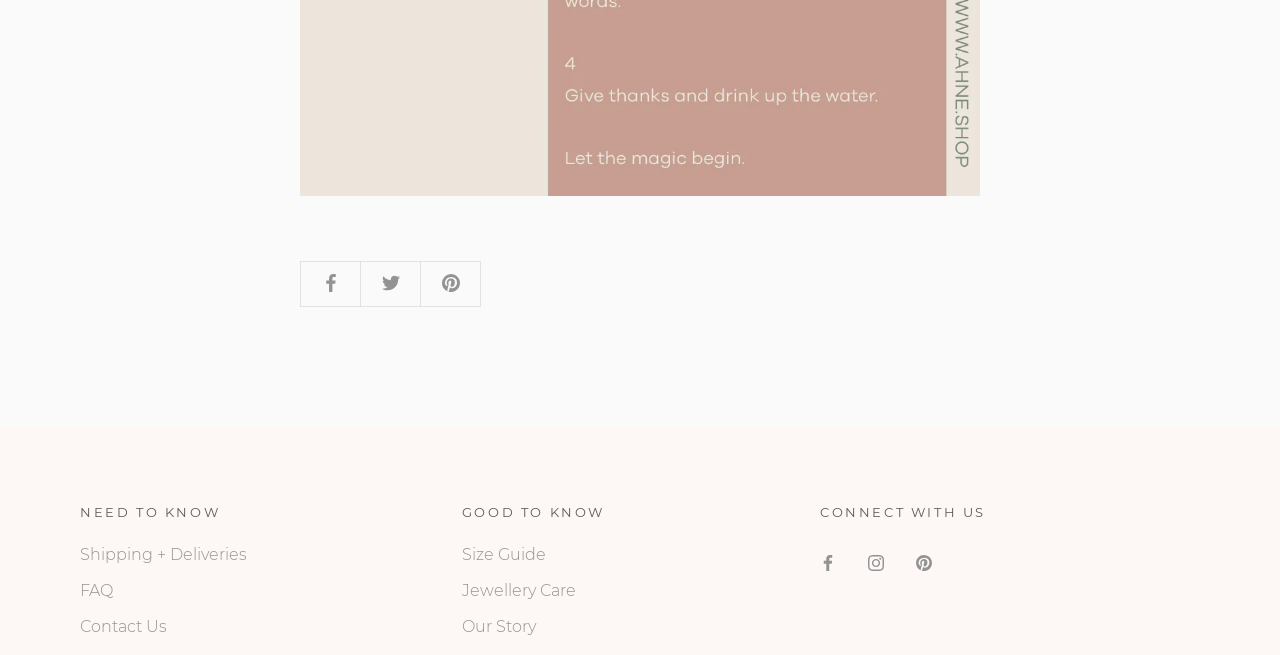Identify the bounding box coordinates for the region to click in order to carry out this instruction: "Read Our Story". Provide the coordinates using four float numbers between 0 and 1, formatted as [left, top, right, bottom].

[0.361, 0.939, 0.473, 0.976]